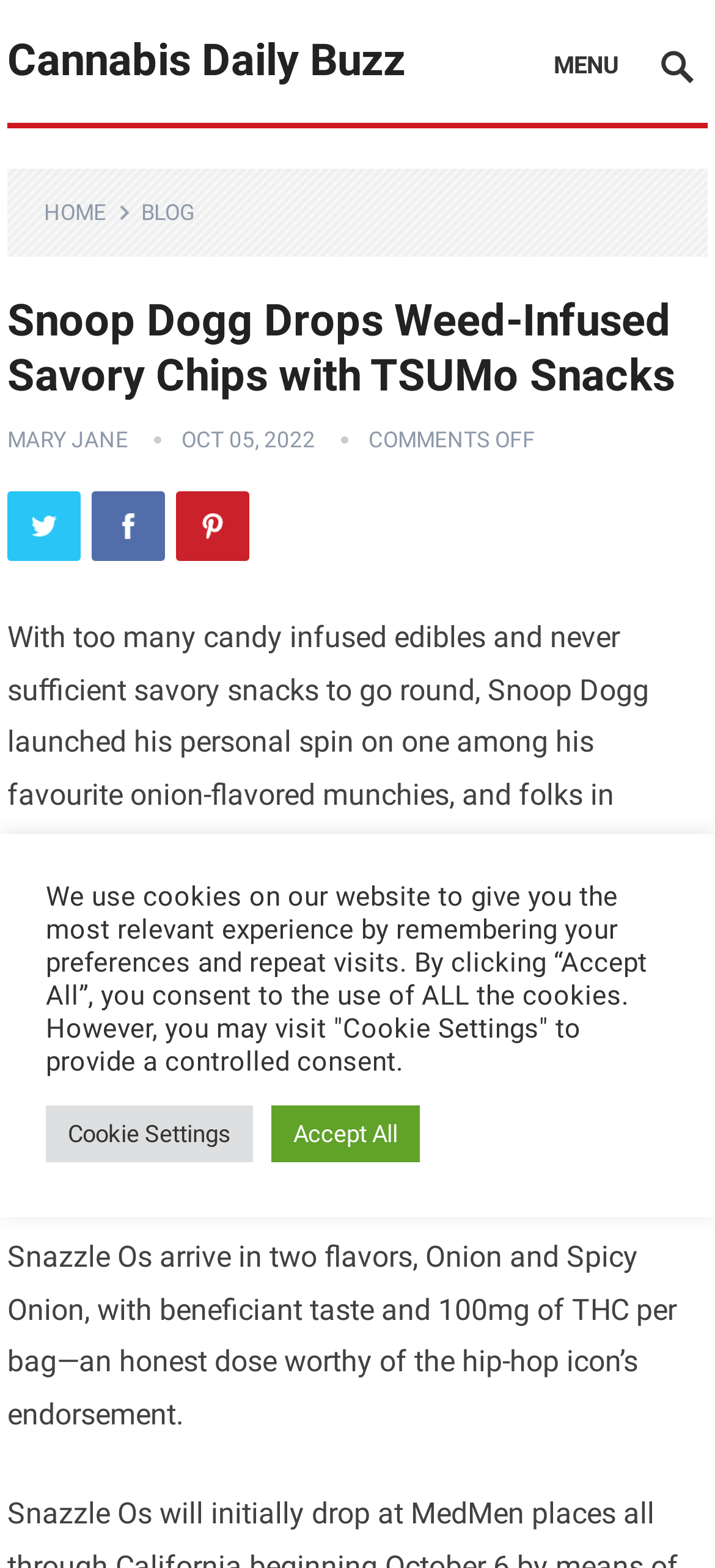Using the information from the screenshot, answer the following question thoroughly:
Who collaborated with Snoop Dogg to launch Snazzle Os?

According to the webpage, Snoop Dogg launched Snazzle Os in collaboration with TSUMo Snacks, as mentioned in the paragraph 'In collaboration with TSUMo Snacks, Snoop Dogg is launching Snazzle Os...'.